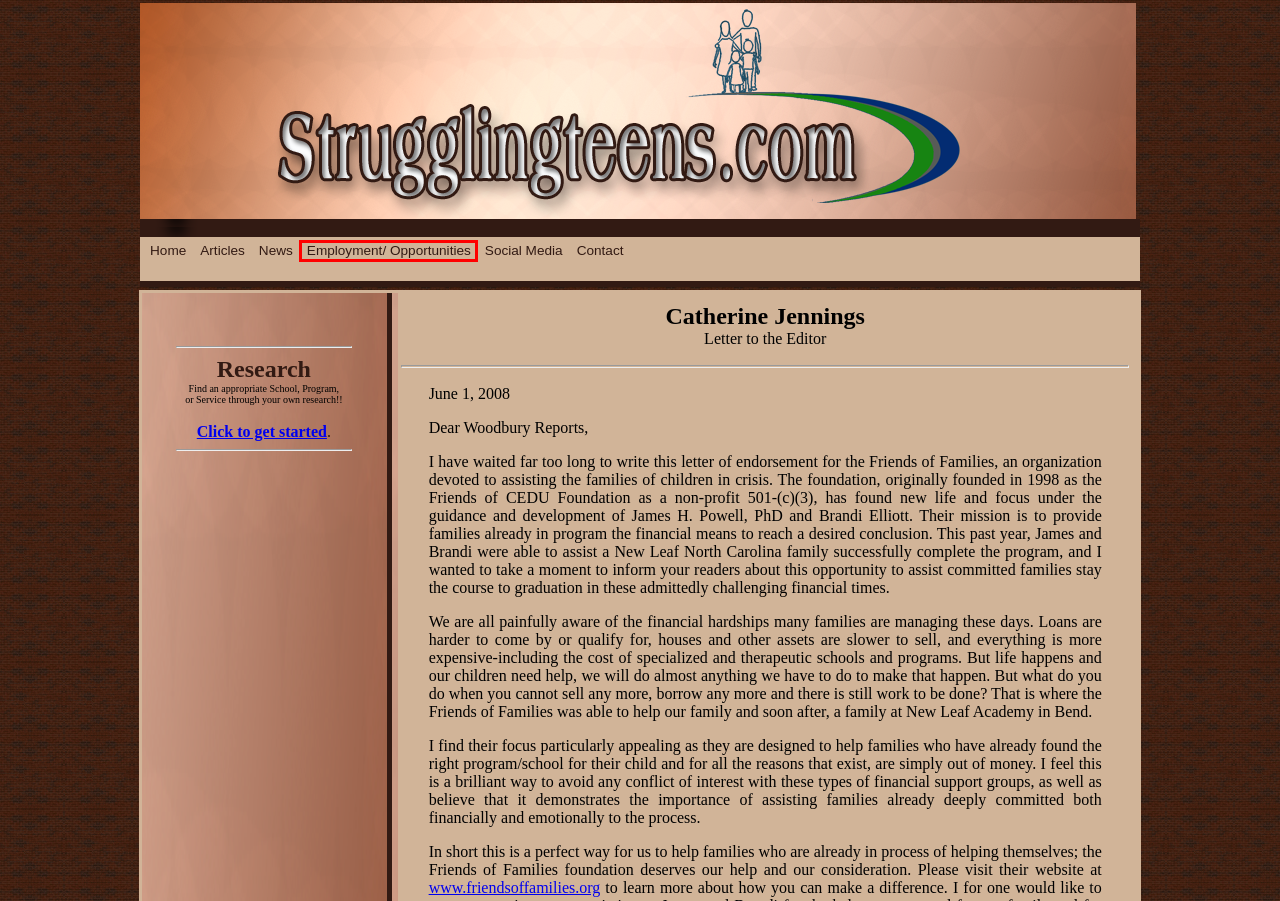Look at the screenshot of the webpage and find the element within the red bounding box. Choose the webpage description that best fits the new webpage that will appear after clicking the element. Here are the candidates:
A. JavaScript Menu, DHTML Menu, Cross Browser Web Site Popup Menus
B. Ten Common Mistakes Parents Make - Essays
C. Resources - StrugglingTeens
D. Home - StrugglingTeens
E. Breaking News From And About Schools For Troubled and Struggling Teens.
F. Strugglingteens.com
G. Employment Opportunities - StrugglingTeens
H. Strugglingteens.com helps parents of troubled teens.

G